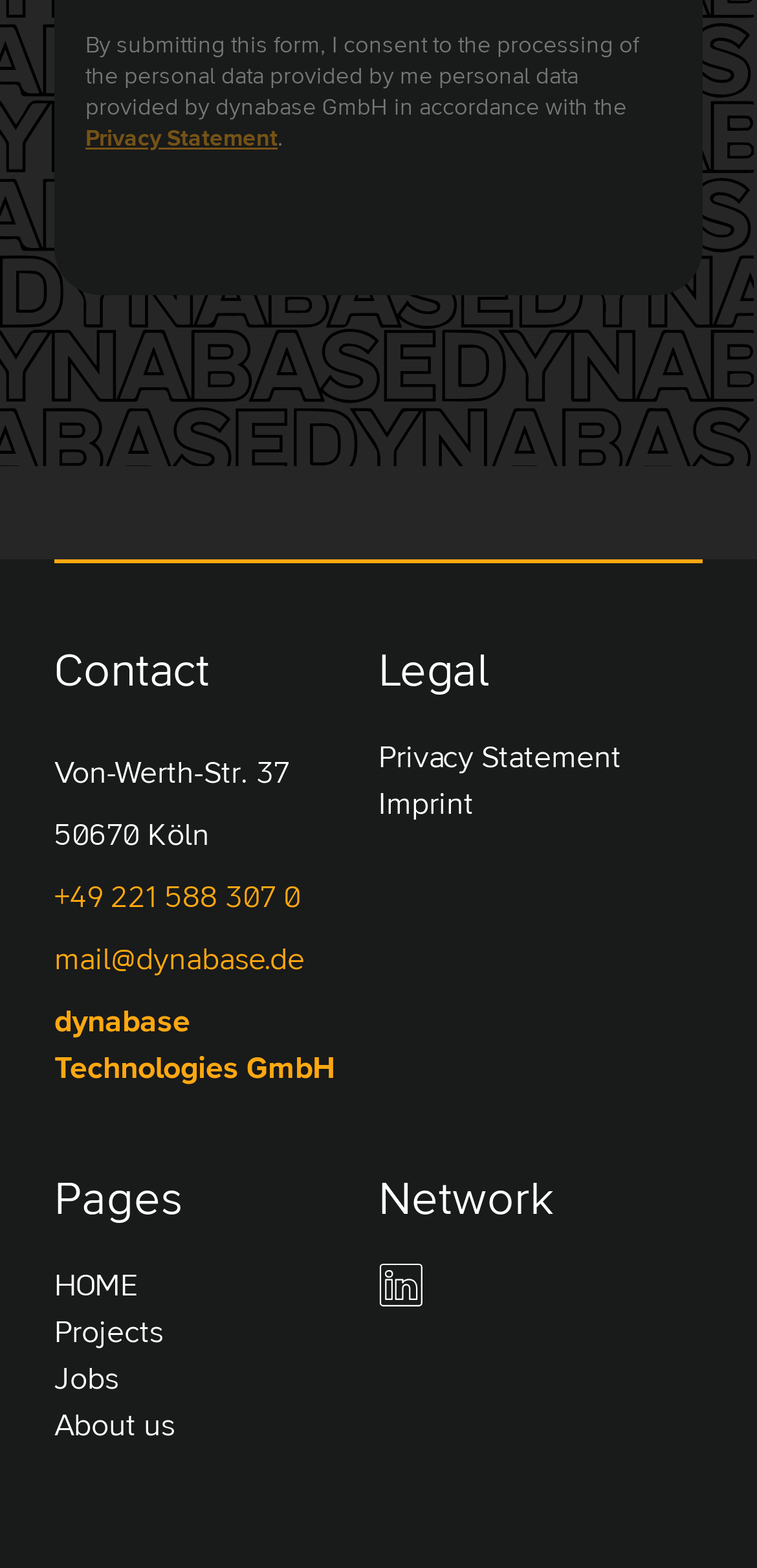Determine the bounding box coordinates of the target area to click to execute the following instruction: "Contact Us."

None